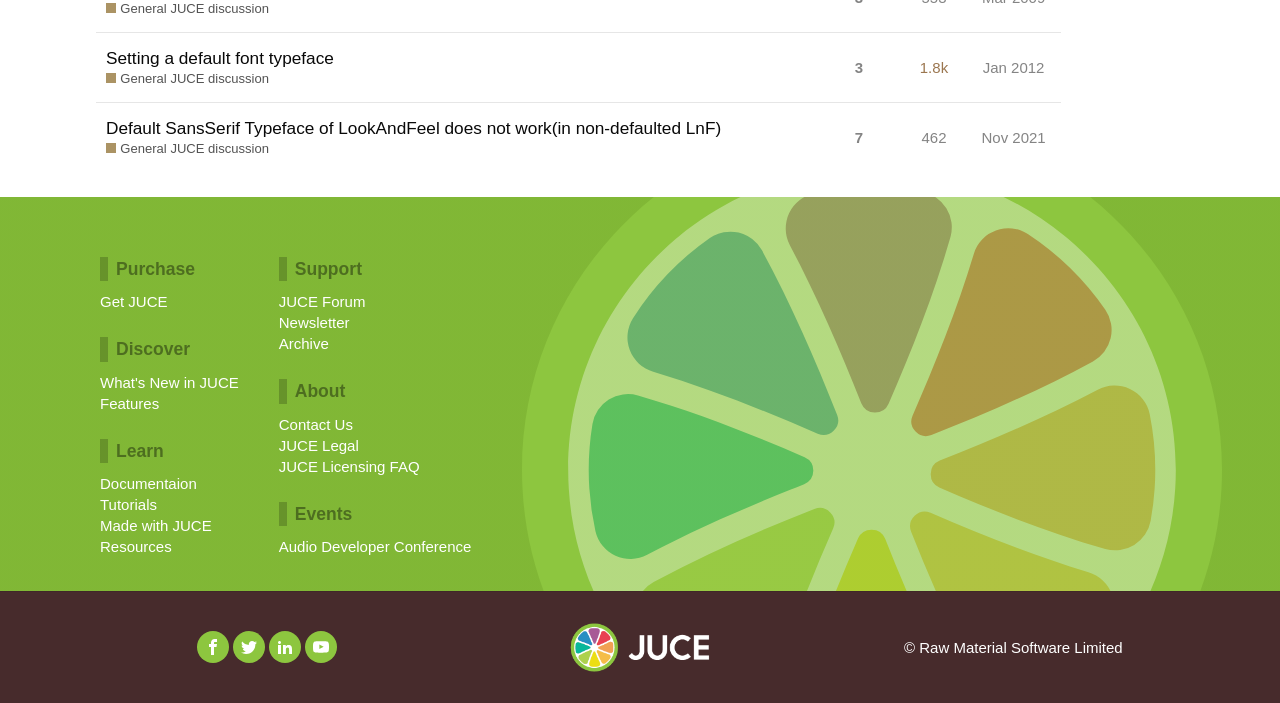Locate the bounding box coordinates of the clickable element to fulfill the following instruction: "View the 'Made with JUCE' page". Provide the coordinates as four float numbers between 0 and 1 in the format [left, top, right, bottom].

[0.078, 0.733, 0.165, 0.763]